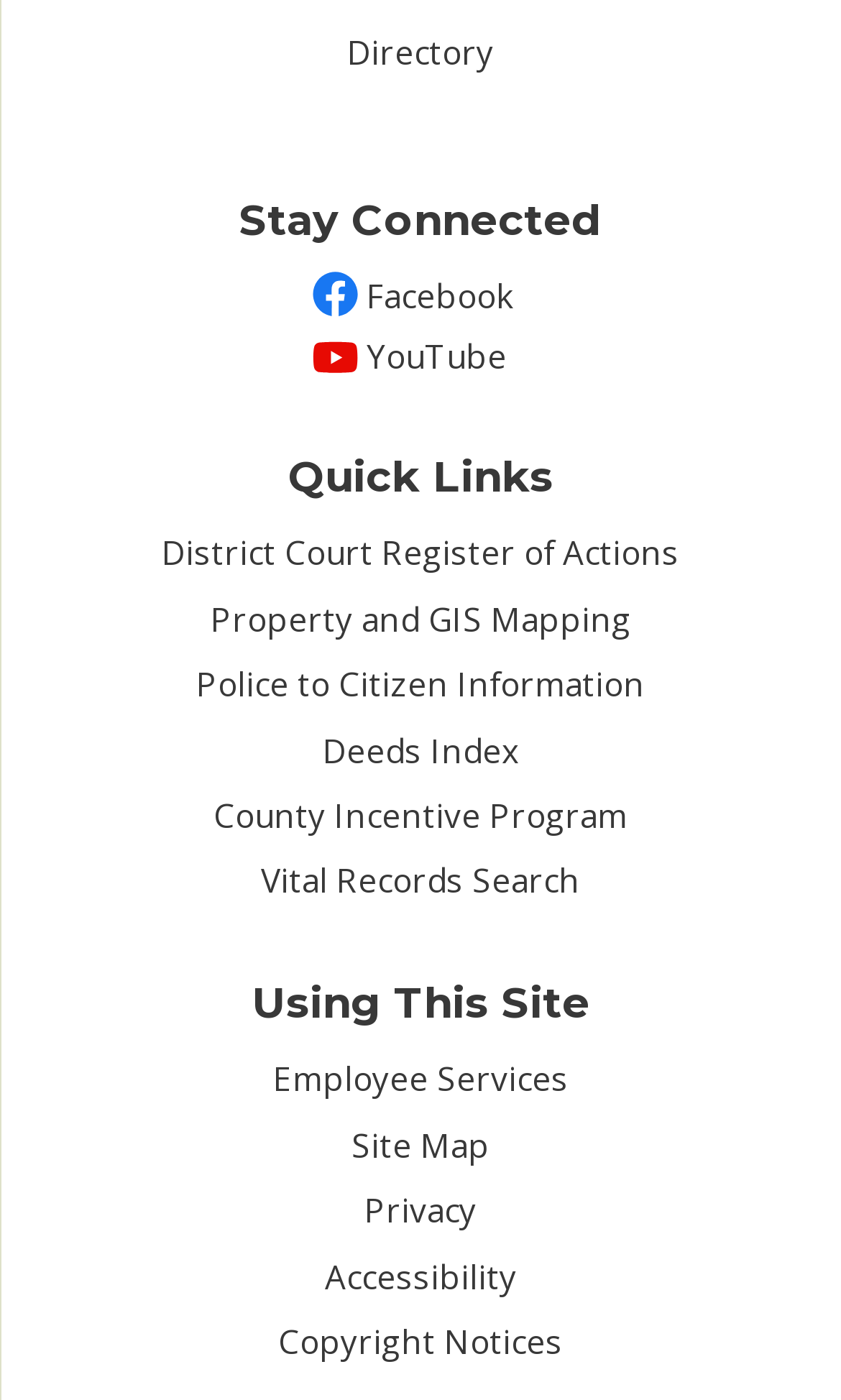Using the information in the image, give a comprehensive answer to the question: 
How many regions are there on the webpage?

I identified the regions on the webpage, which are the social media links region and the Quick Links region, so the answer is 2.